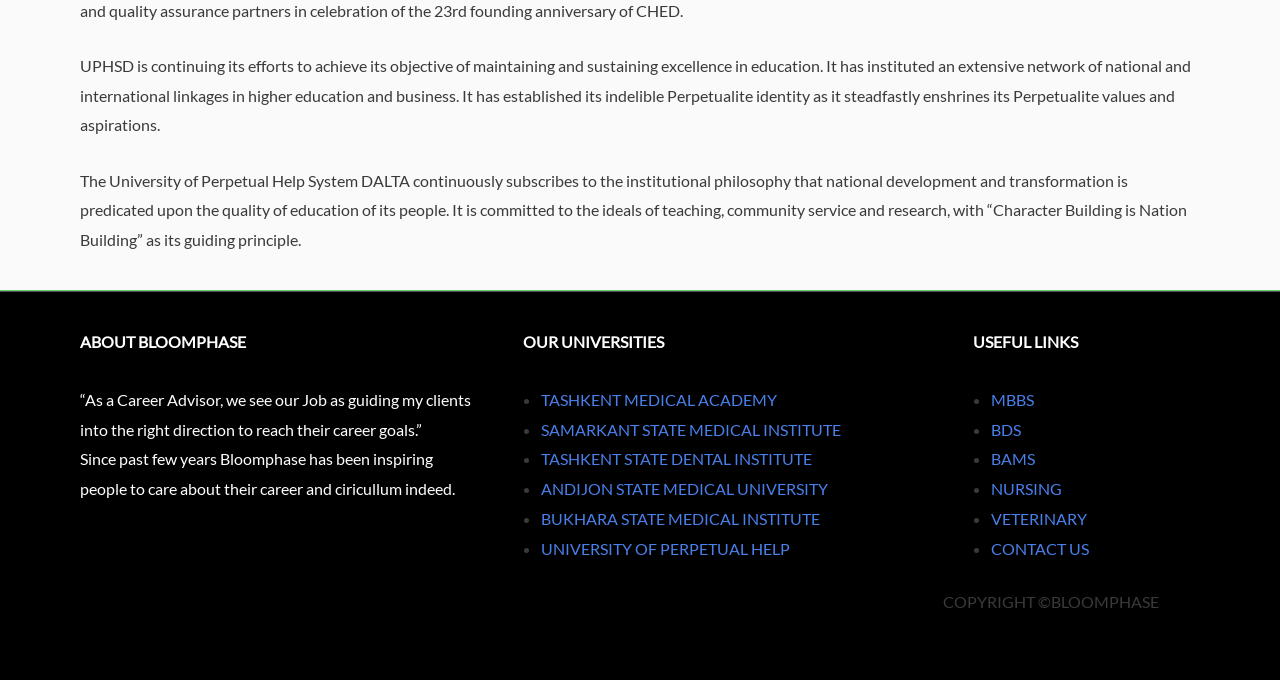Respond to the question with just a single word or phrase: 
What are the useful links provided by Bloomphase?

MBBS, BDS, BAMS, etc.